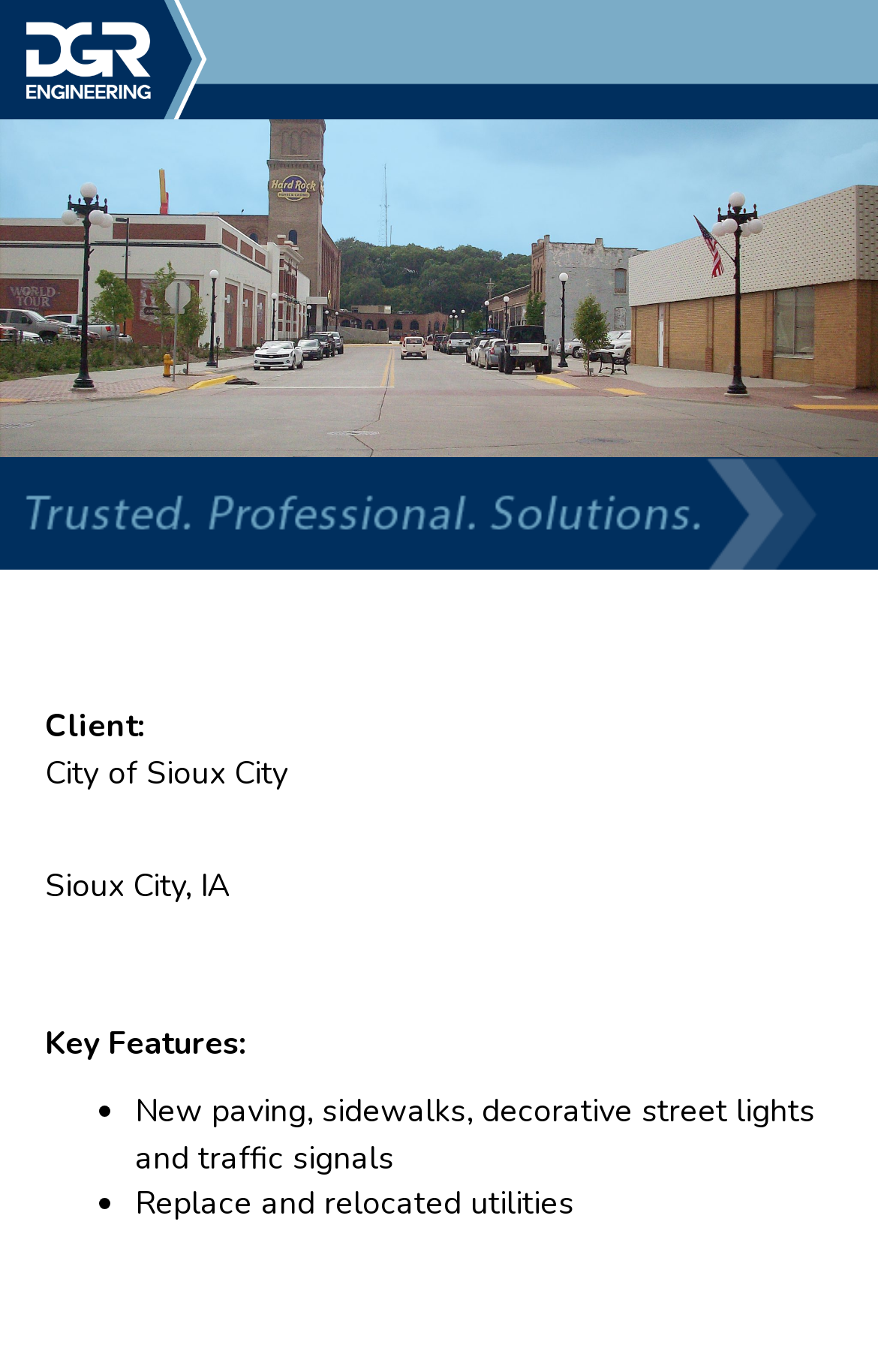Provide a brief response in the form of a single word or phrase:
How many key features are mentioned in the project?

2